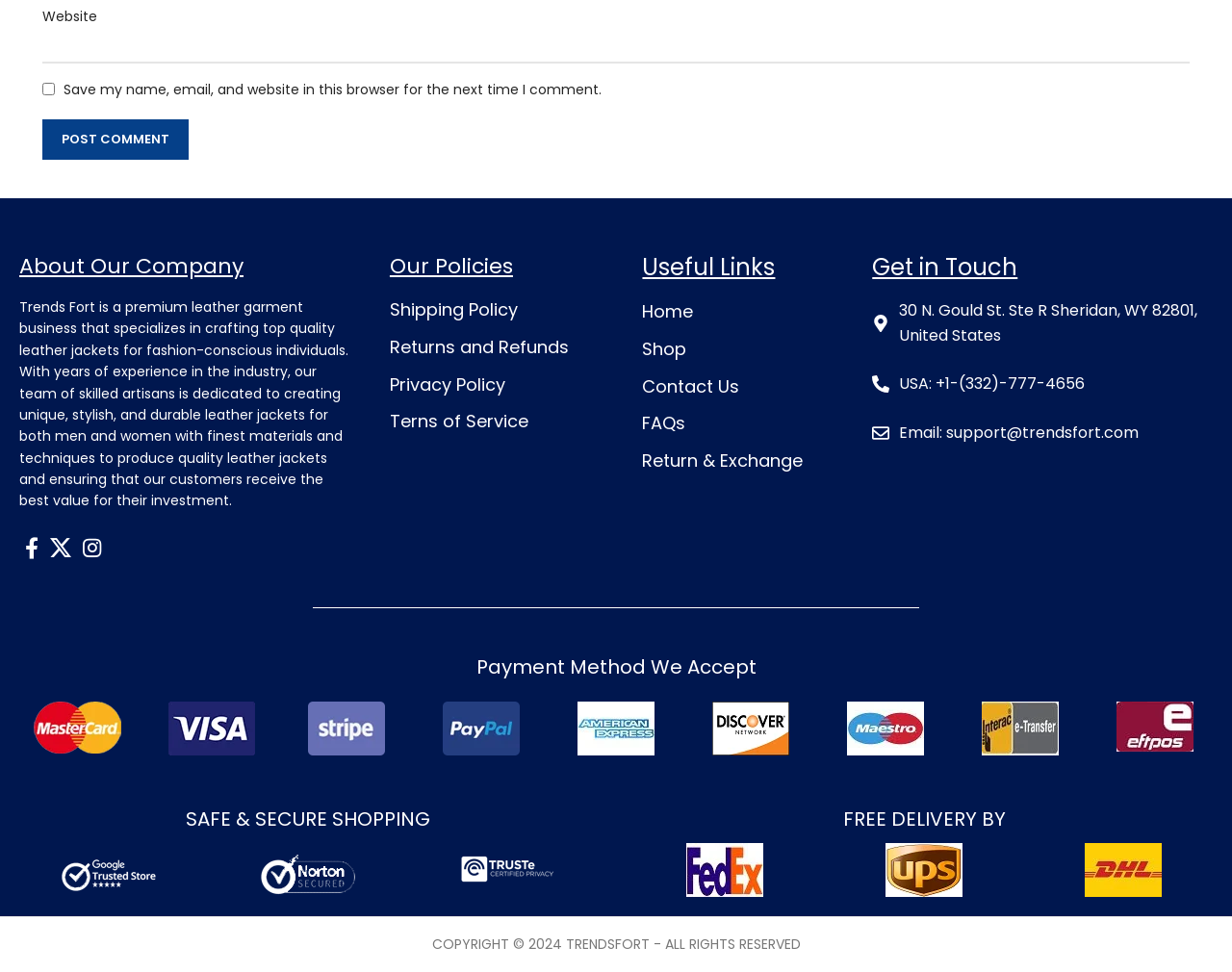Using the information in the image, could you please answer the following question in detail:
How many payment methods are accepted?

There are nine payment methods accepted, which can be seen in the carousel at the bottom of the page, featuring logos of MC, Visa, Stripe, Paypal, American Express, Discover, Maestro, Etransfer, and EFTPOS.